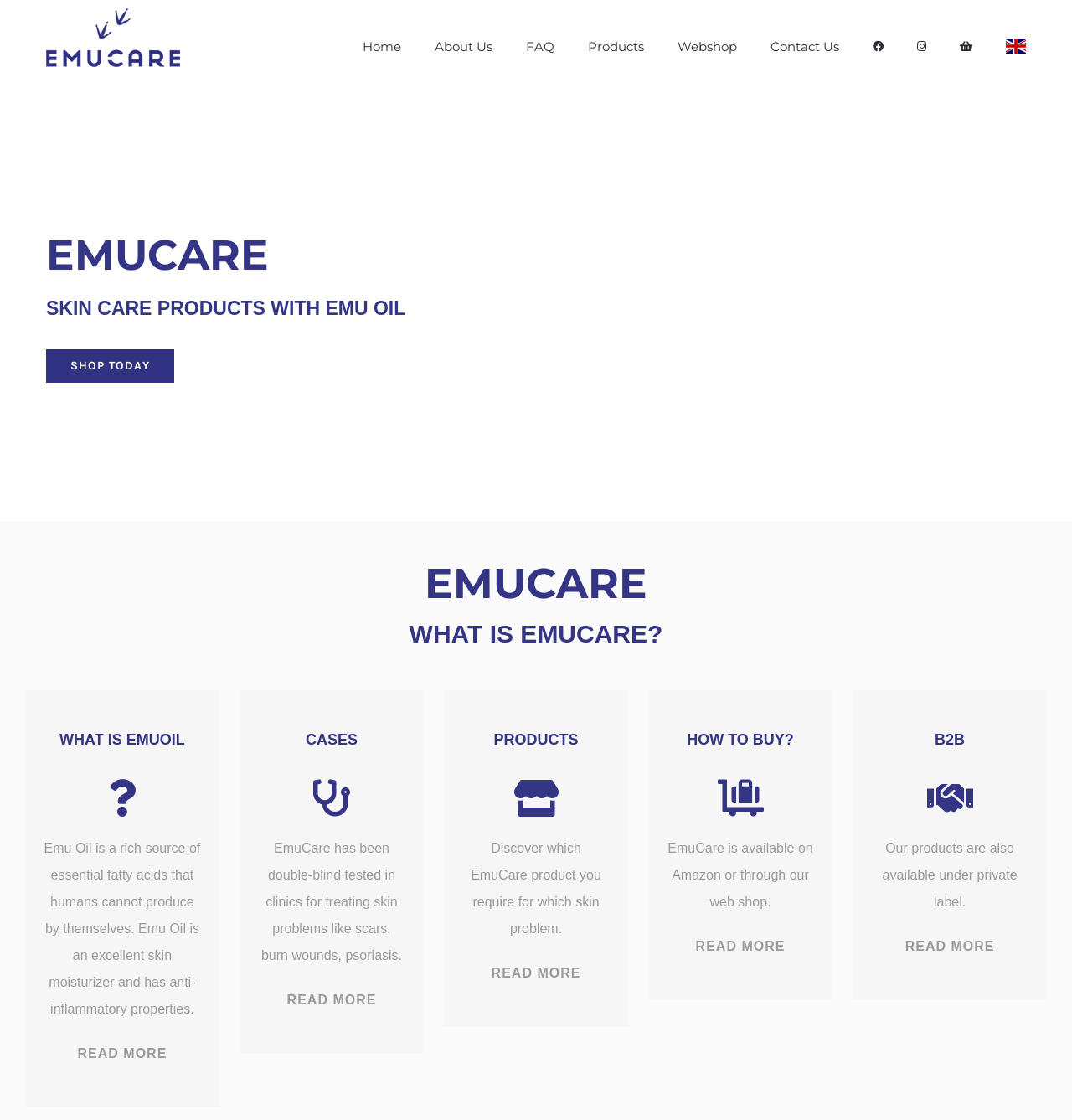Pinpoint the bounding box coordinates of the element you need to click to execute the following instruction: "Go to Home page". The bounding box should be represented by four float numbers between 0 and 1, in the format [left, top, right, bottom].

[0.338, 0.0, 0.374, 0.082]